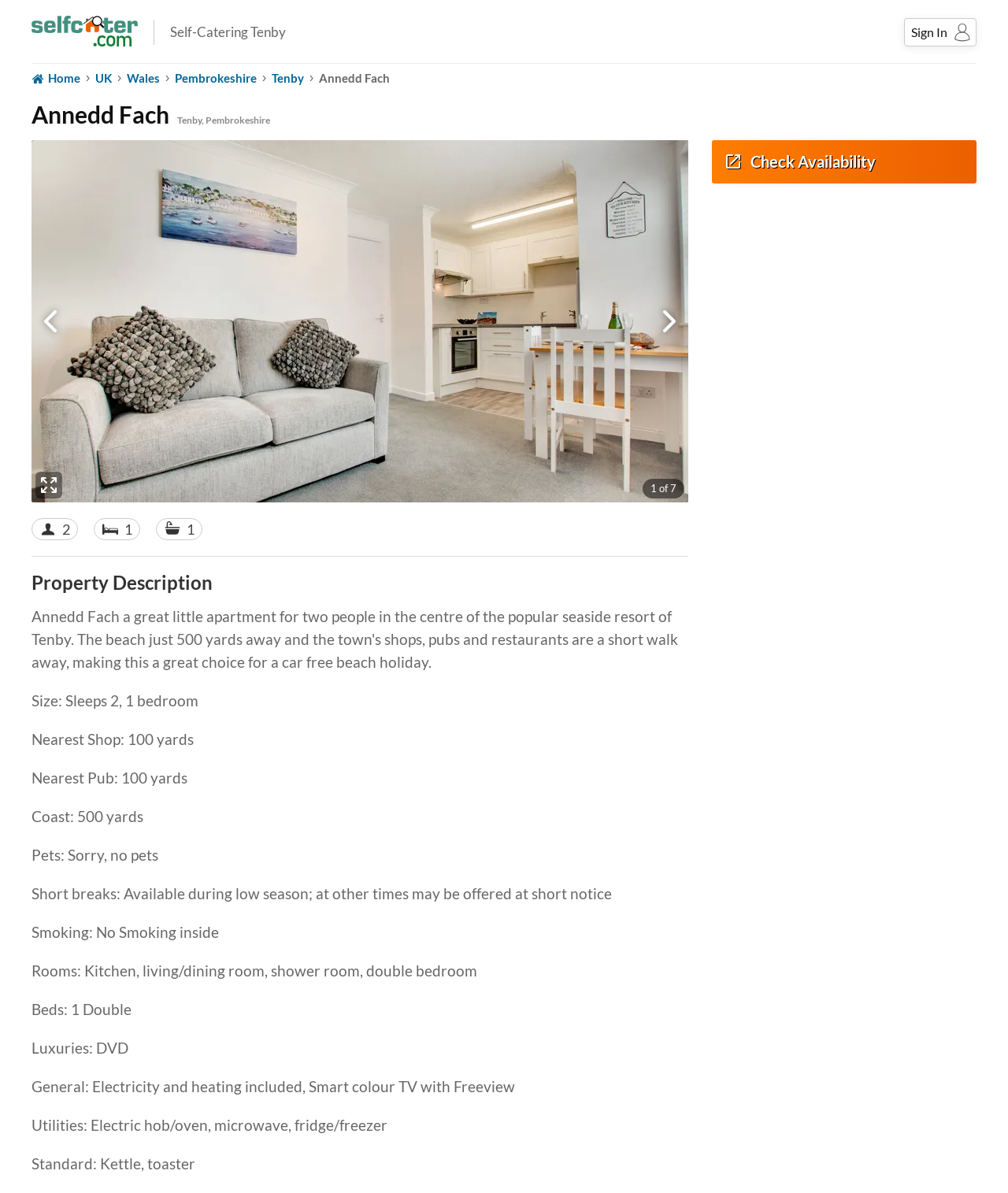Please identify the bounding box coordinates for the region that you need to click to follow this instruction: "Check Availability".

[0.706, 0.117, 0.969, 0.154]